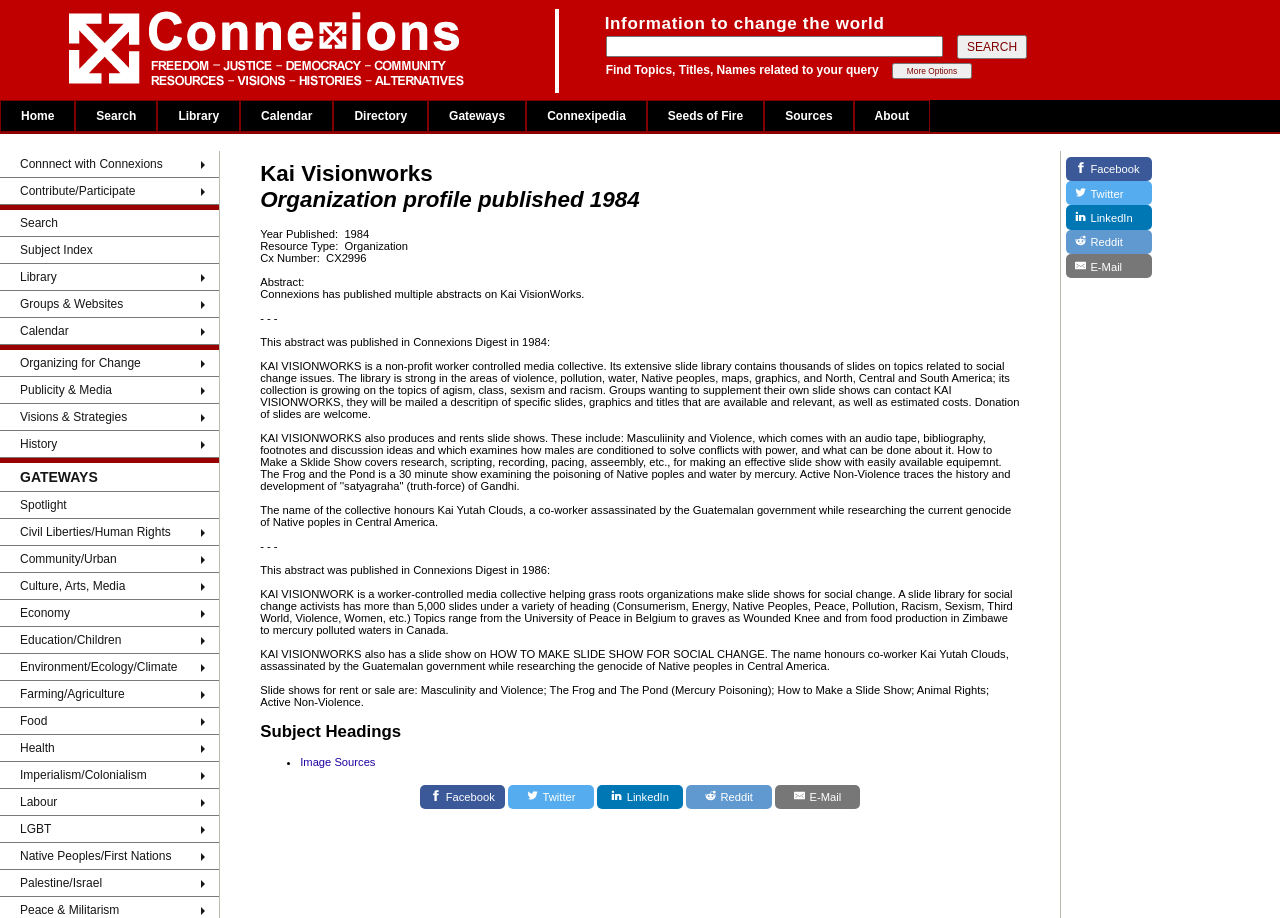Find the bounding box coordinates of the element to click in order to complete this instruction: "Go to the 'Home' page". The bounding box coordinates must be four float numbers between 0 and 1, denoted as [left, top, right, bottom].

[0.0, 0.109, 0.059, 0.144]